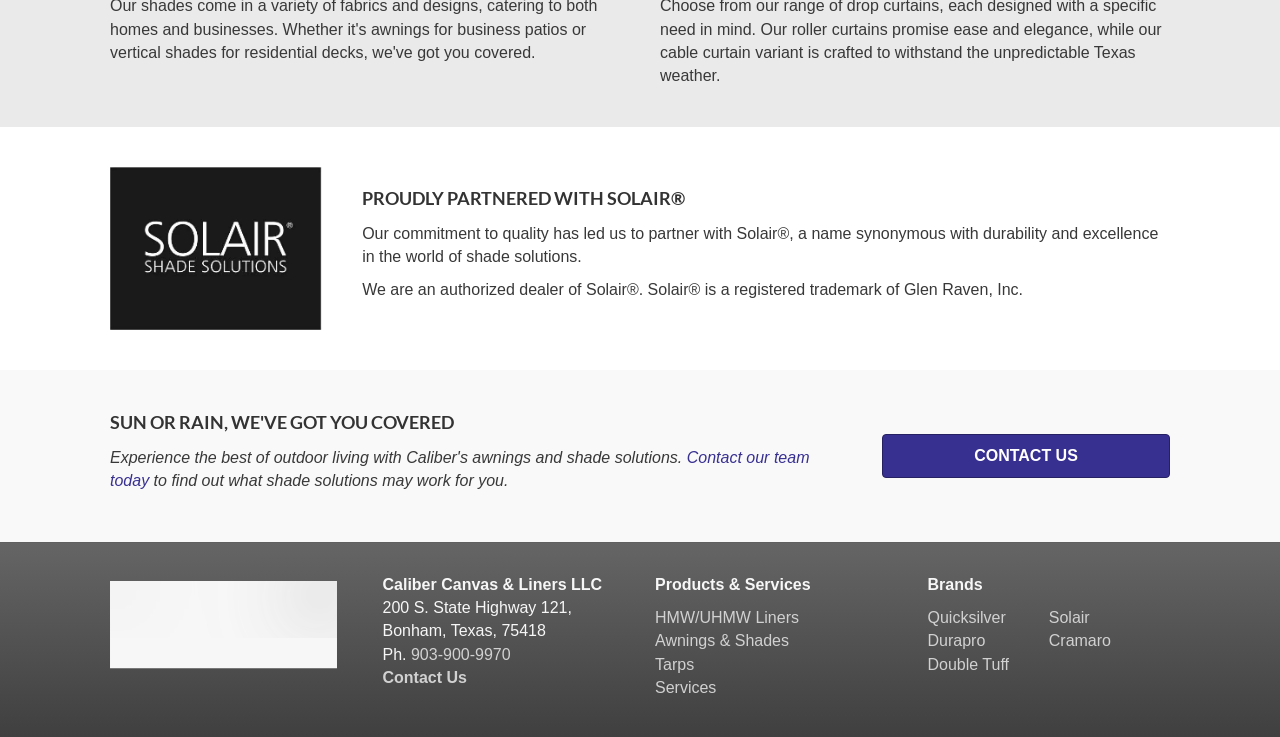Determine the bounding box coordinates of the section to be clicked to follow the instruction: "Click the 'Solair' link". The coordinates should be given as four float numbers between 0 and 1, formatted as [left, top, right, bottom].

[0.819, 0.827, 0.851, 0.85]